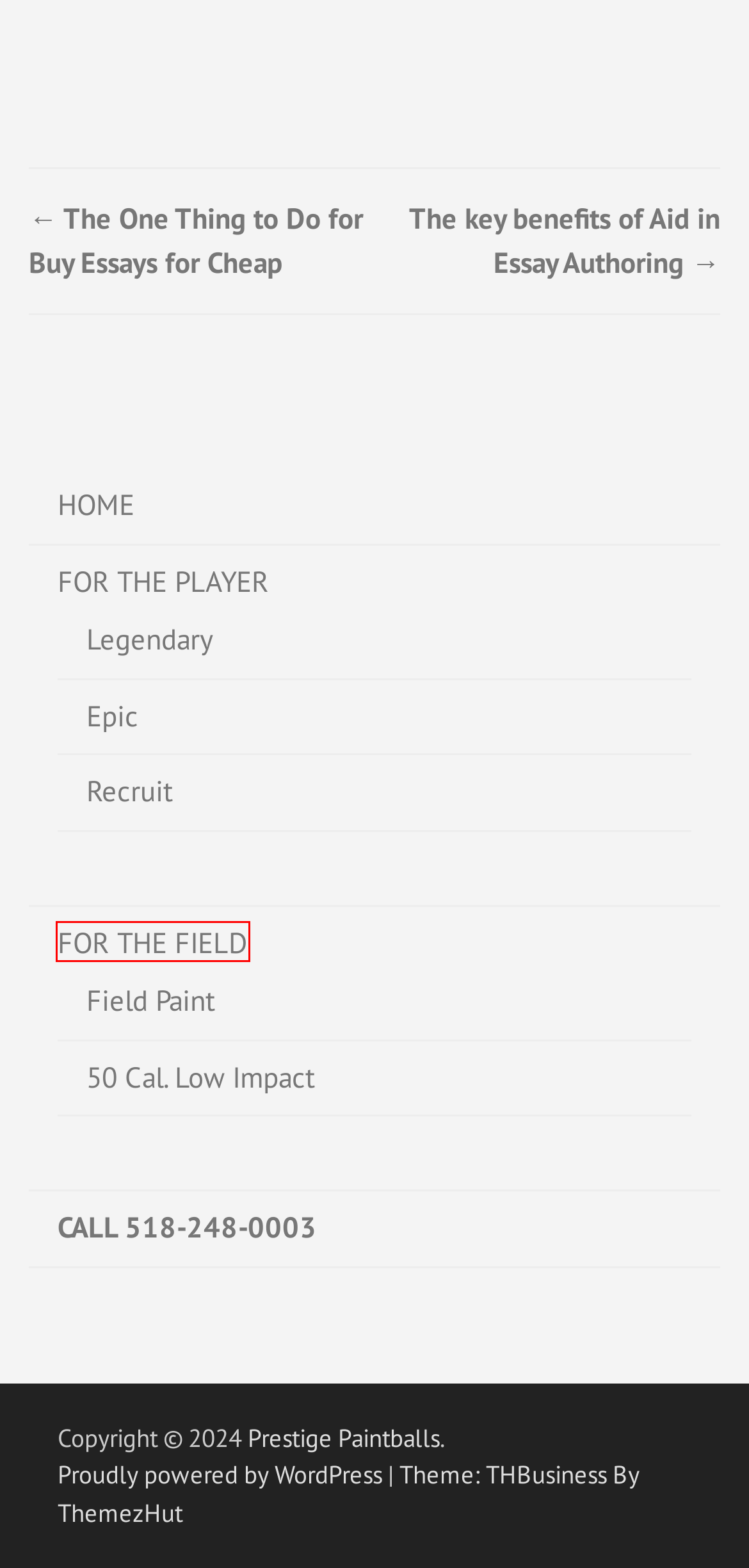You are given a screenshot of a webpage with a red rectangle bounding box. Choose the best webpage description that matches the new webpage after clicking the element in the bounding box. Here are the candidates:
A. For the field – Prestige Paintballs
B. Recruit – Prestige Paintballs
C. The One Thing to Do for Buy Essays for Cheap – Prestige Paintballs
D. For the player – Prestige Paintballs
E. THBusiness WordPress Theme
F. Low Impact – Prestige Paintballs
G. The key benefits of Aid in Essay Authoring – Prestige Paintballs
H. Blog Tool, Publishing Platform, and CMS – WordPress.org

A